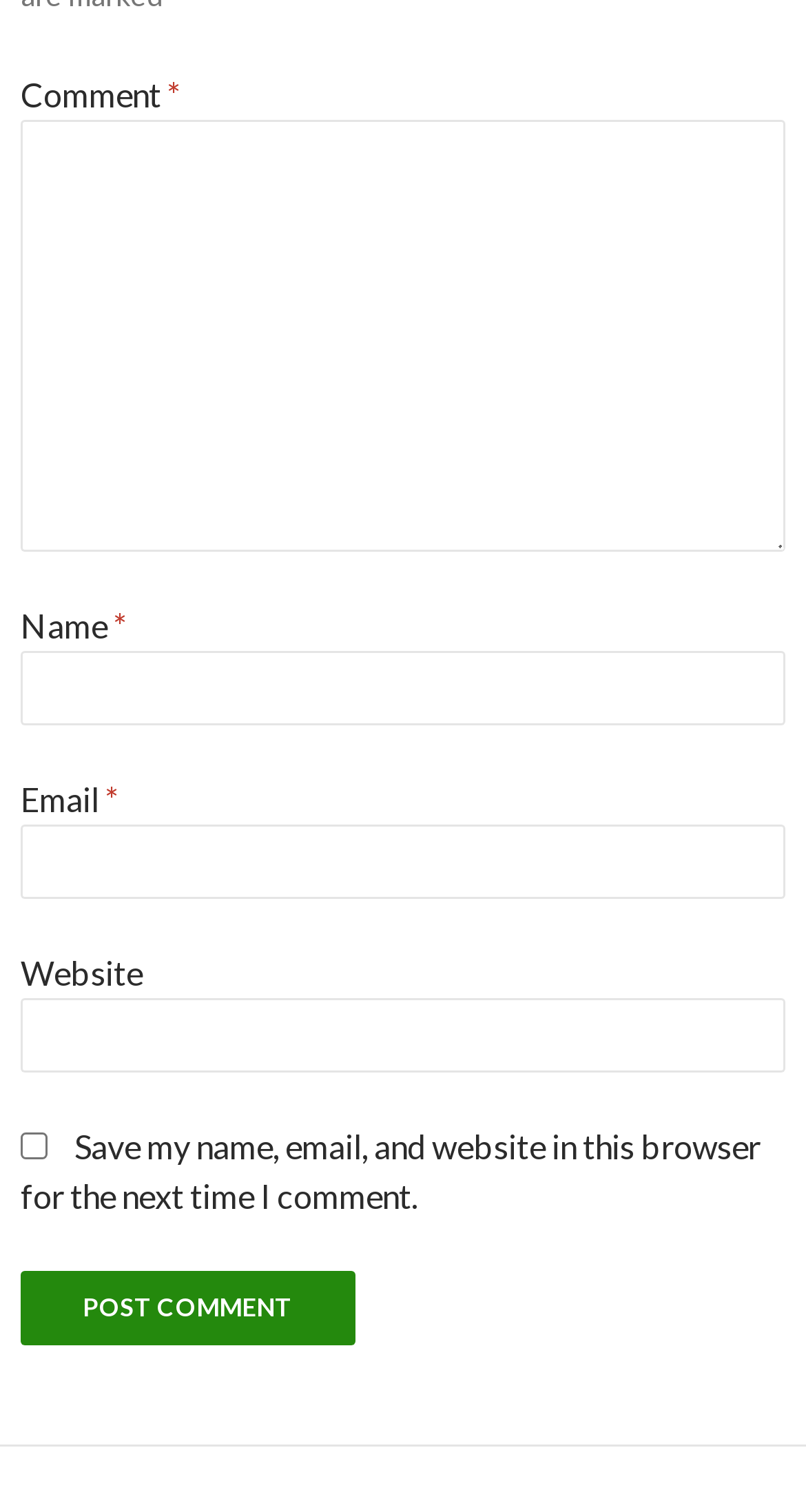Is the 'Website' field required?
Look at the image and respond with a one-word or short-phrase answer.

No